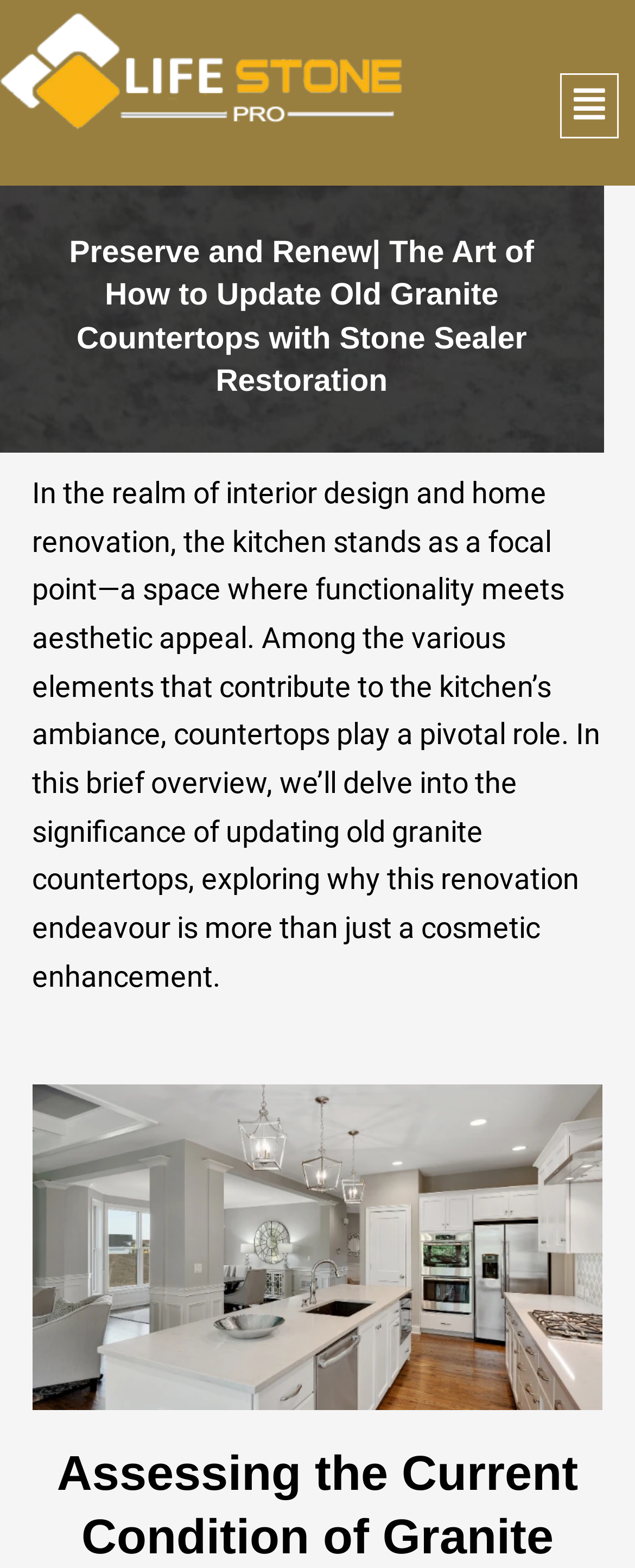Identify the main title of the webpage and generate its text content.

Preserve and Renew| The Art of How to Update Old Granite Countertops with Stone Sealer Restoration